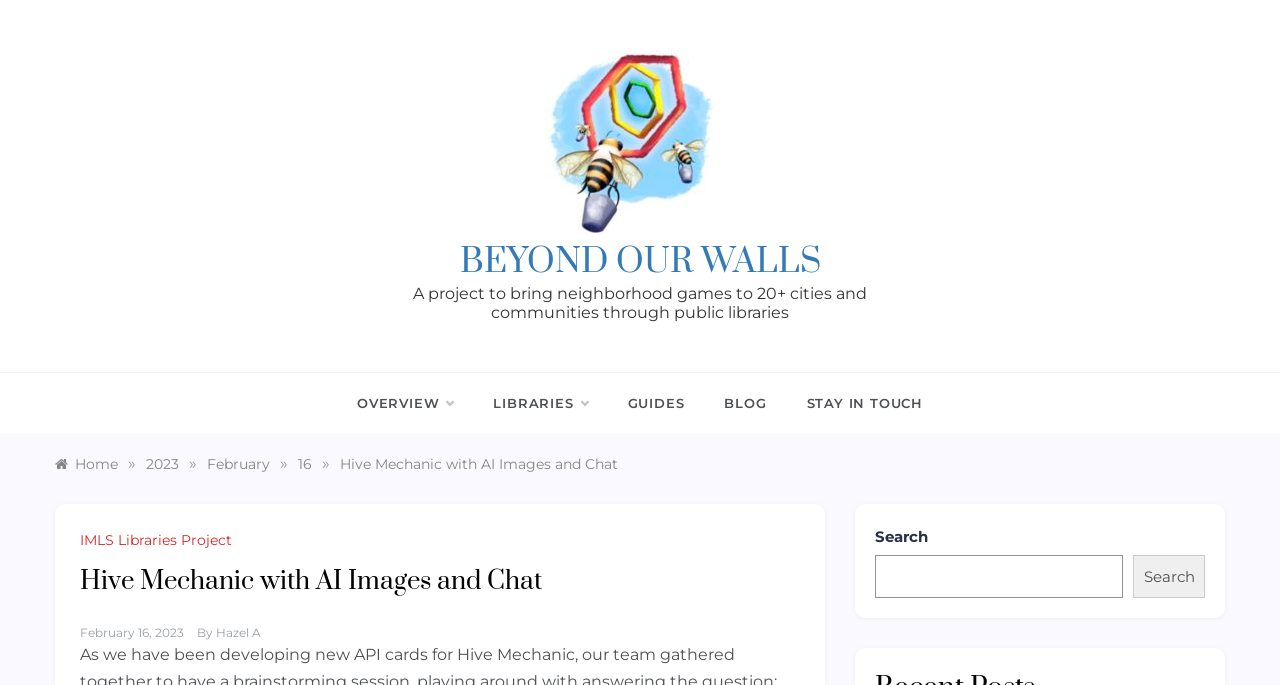Locate the bounding box coordinates of the clickable region necessary to complete the following instruction: "Navigate to the 'OVERVIEW' page". Provide the coordinates in the format of four float numbers between 0 and 1, i.e., [left, top, right, bottom].

[0.279, 0.545, 0.37, 0.632]